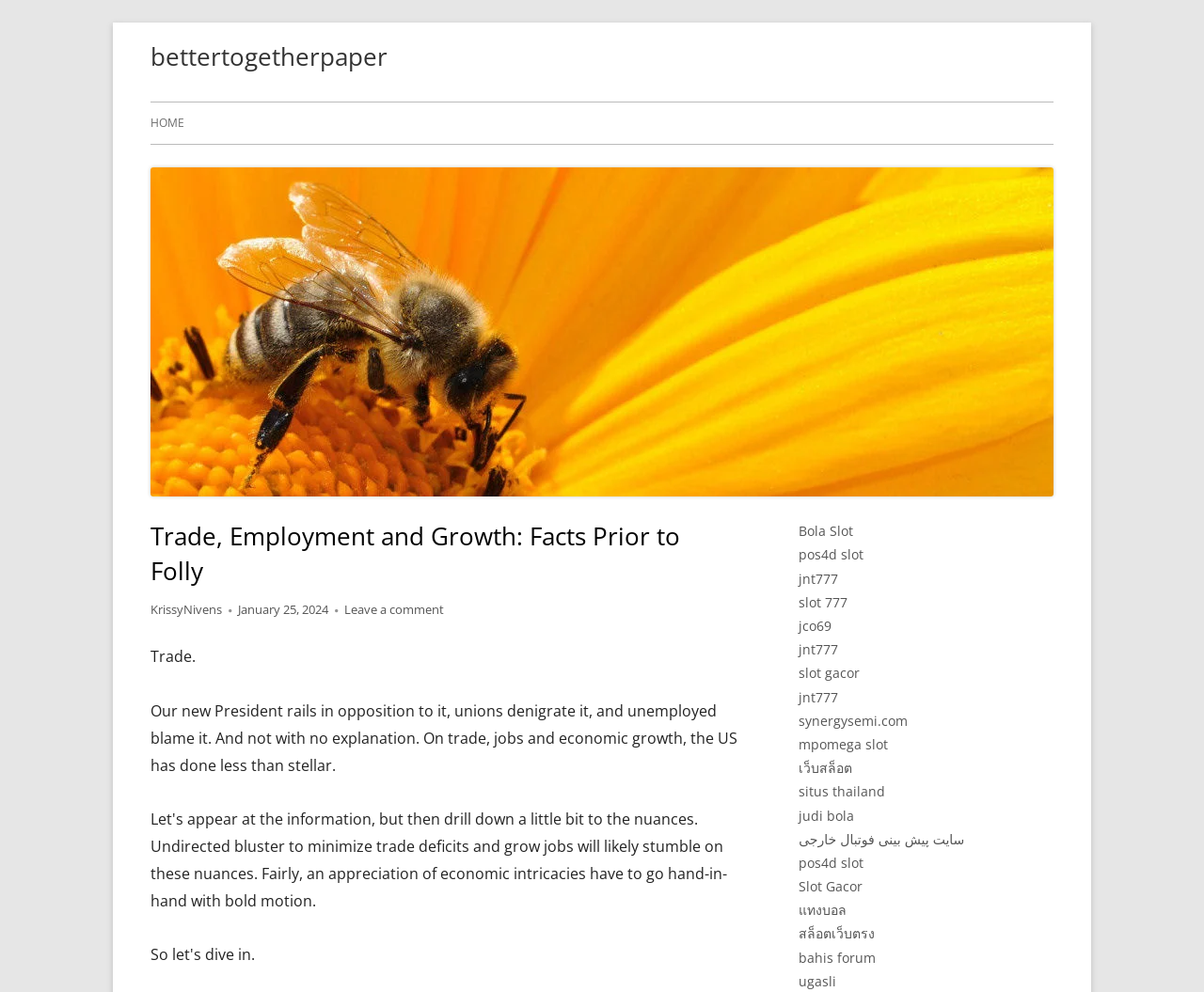Identify the title of the webpage and provide its text content.

Trade, Employment and Growth: Facts Prior to Folly